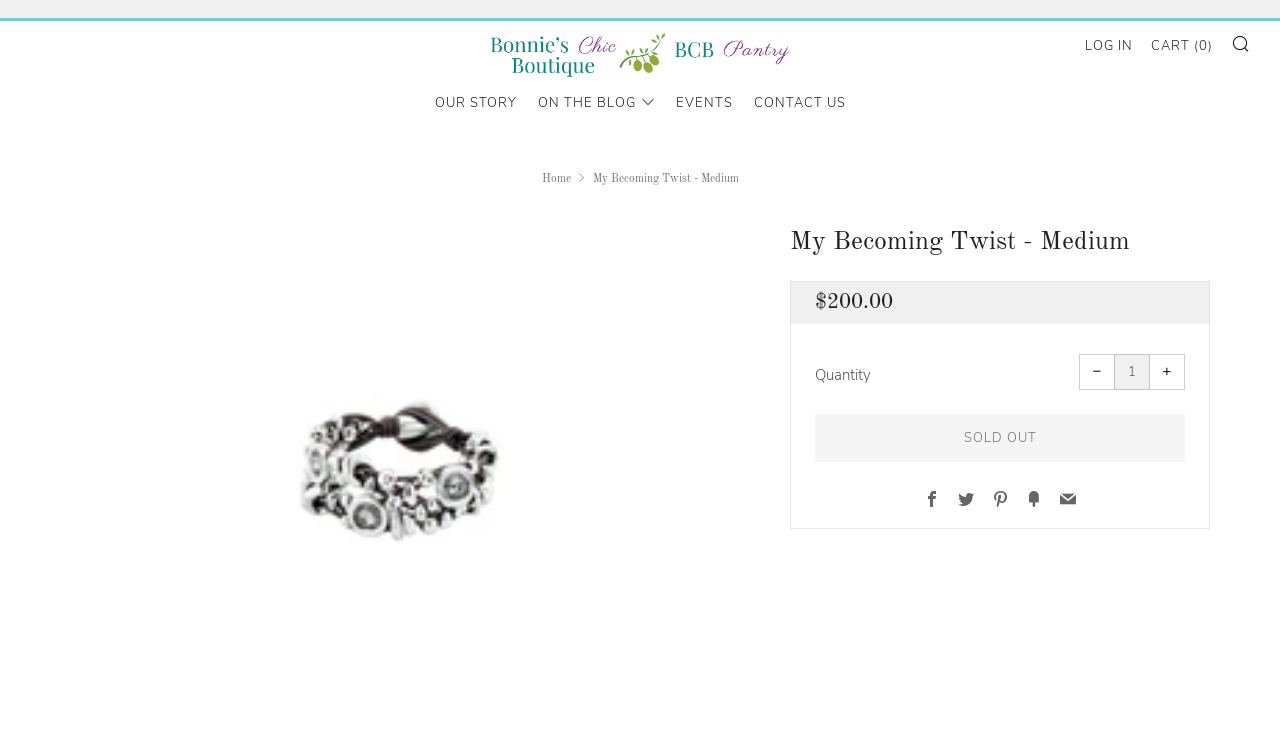What social media platforms is the seller on?
Answer the question with a single word or phrase derived from the image.

Facebook, Twitter, Pinterest, Fancy, Email